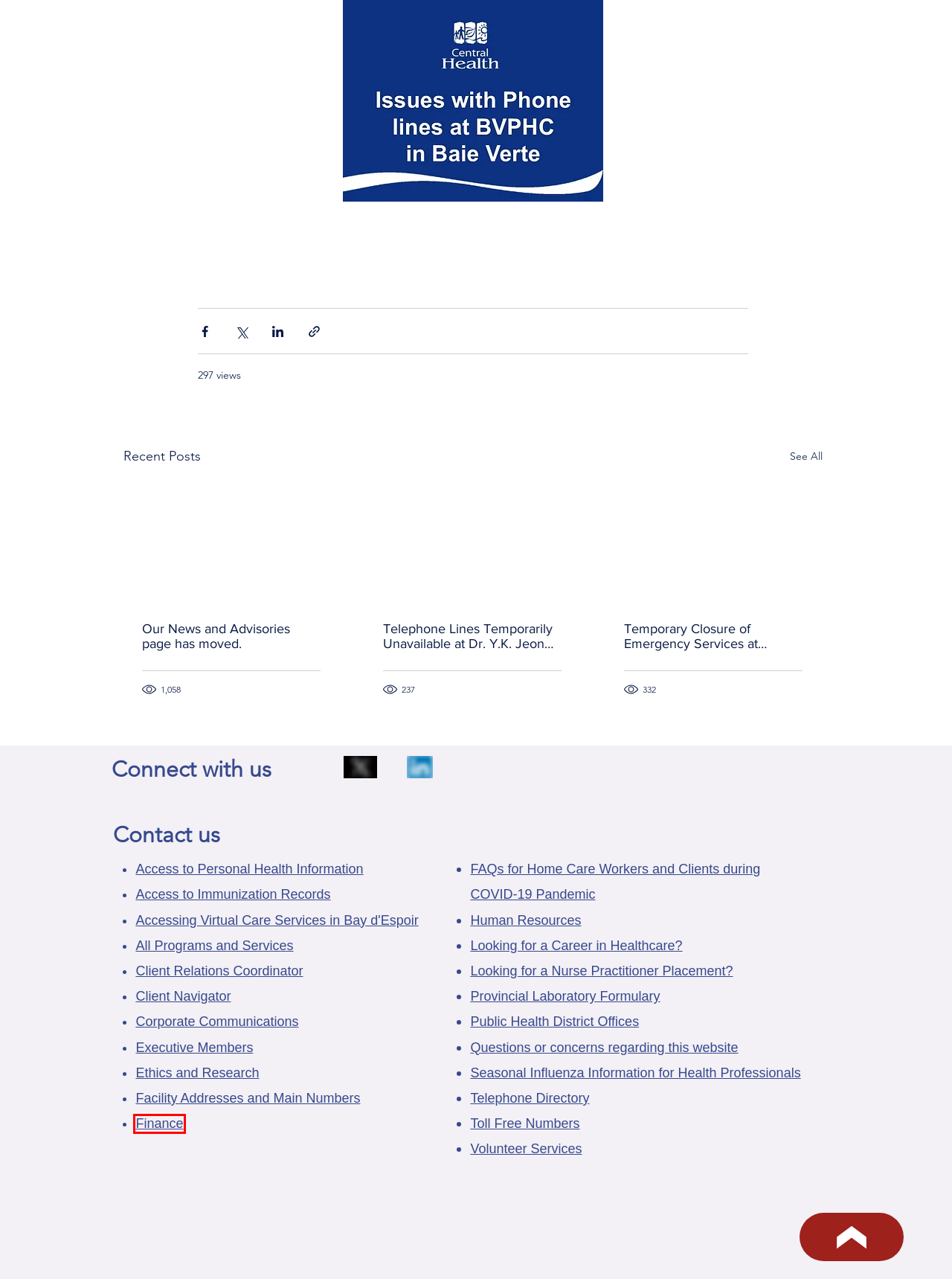Look at the screenshot of a webpage that includes a red bounding box around a UI element. Select the most appropriate webpage description that matches the page seen after clicking the highlighted element. Here are the candidates:
A. Our News and Advisories page has moved.
B. Telephone Lines Temporarily Unavailable at Dr. Y.K. Jeon Kittiwake Health Centre in New-Wes-Valley
C. Temporary Closure of Emergency Services at Lewisporte Health Centre (LHC)
D. Disclosure of Immunization Records
E. COVID 19 - FAQs for Home Care Workers | cheal
F. Addresses and Telephone numbers
G. Corporate Communications | cheal
H. Finance

H